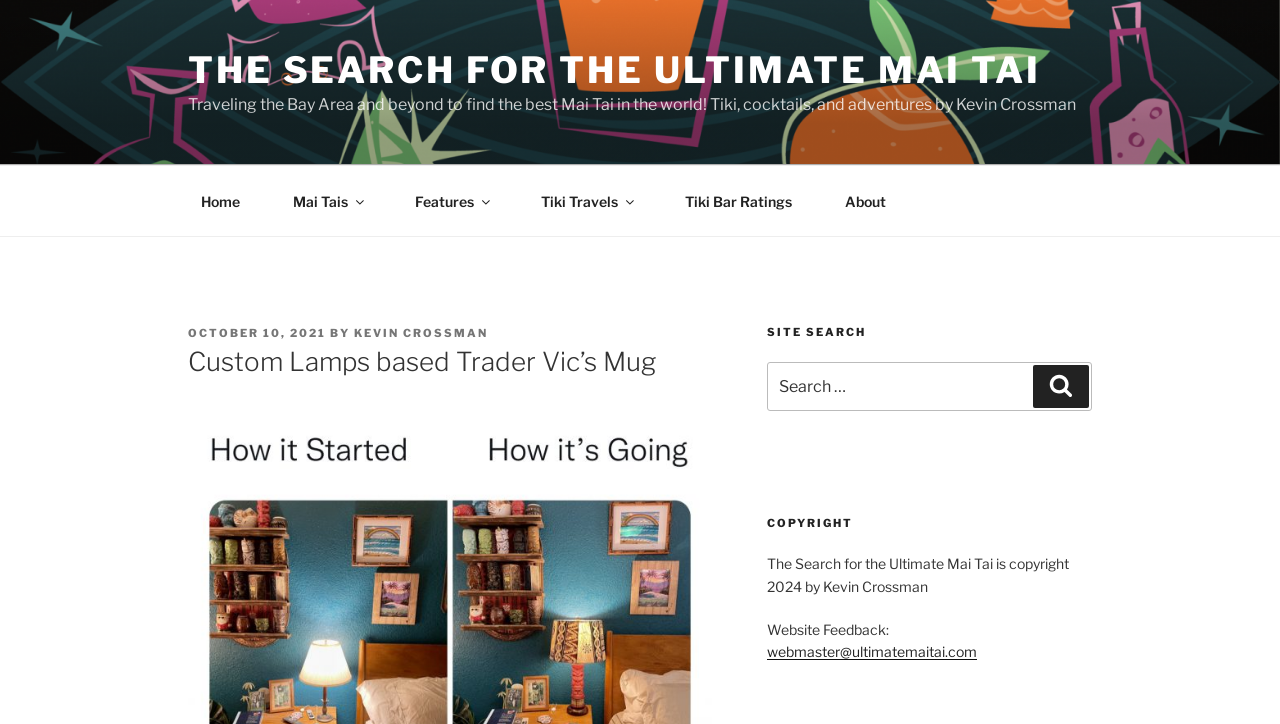Could you specify the bounding box coordinates for the clickable section to complete the following instruction: "Click on the Home link"?

[0.143, 0.244, 0.201, 0.311]